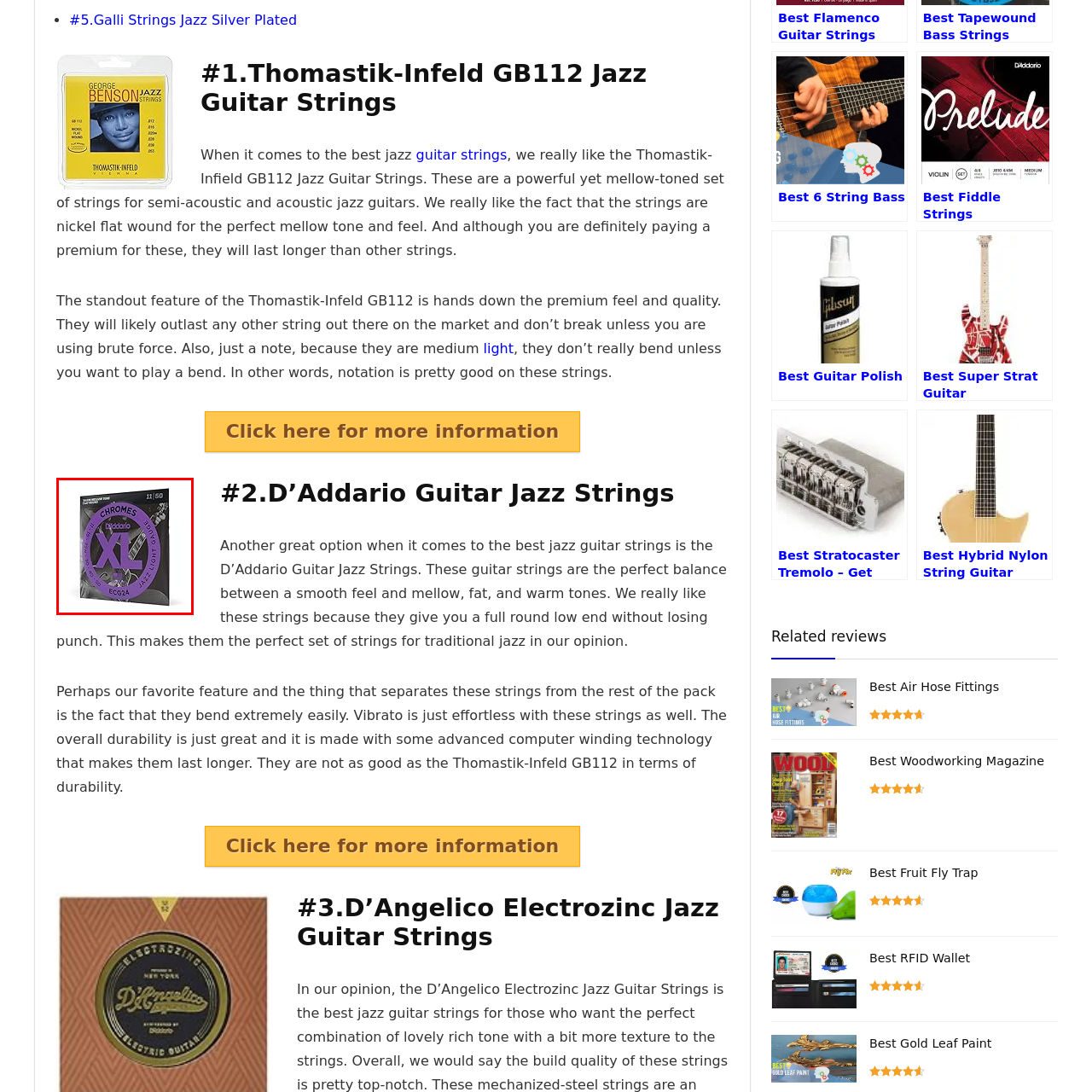What is the product code of the guitar strings?
Analyze the image highlighted by the red bounding box and give a detailed response to the question using the information from the image.

The product code of the guitar strings can be found on the packaging, which is labeled as ECG24, providing a unique identifier for the product.